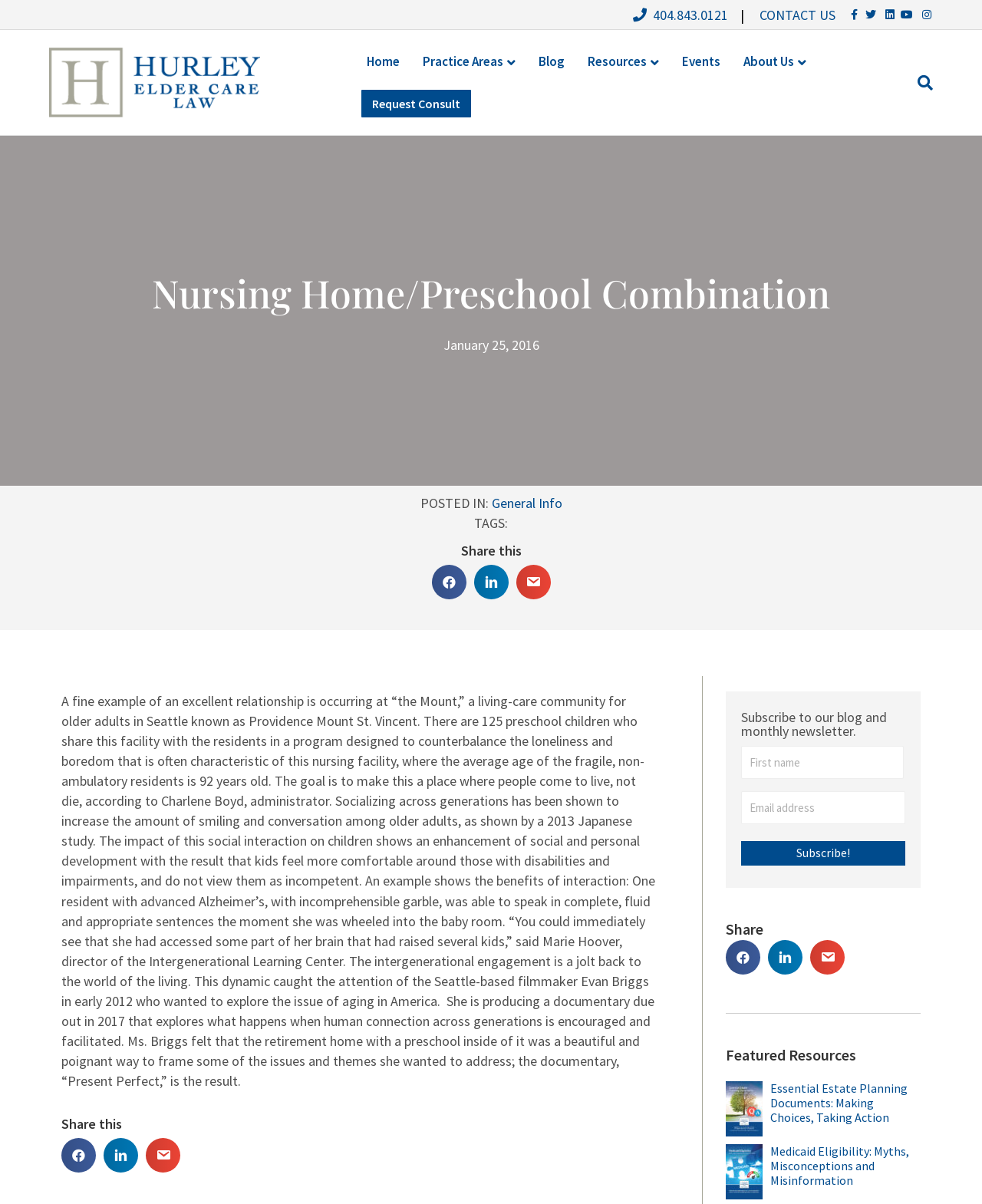Identify the bounding box coordinates for the UI element that matches this description: "Resources".

[0.587, 0.034, 0.683, 0.069]